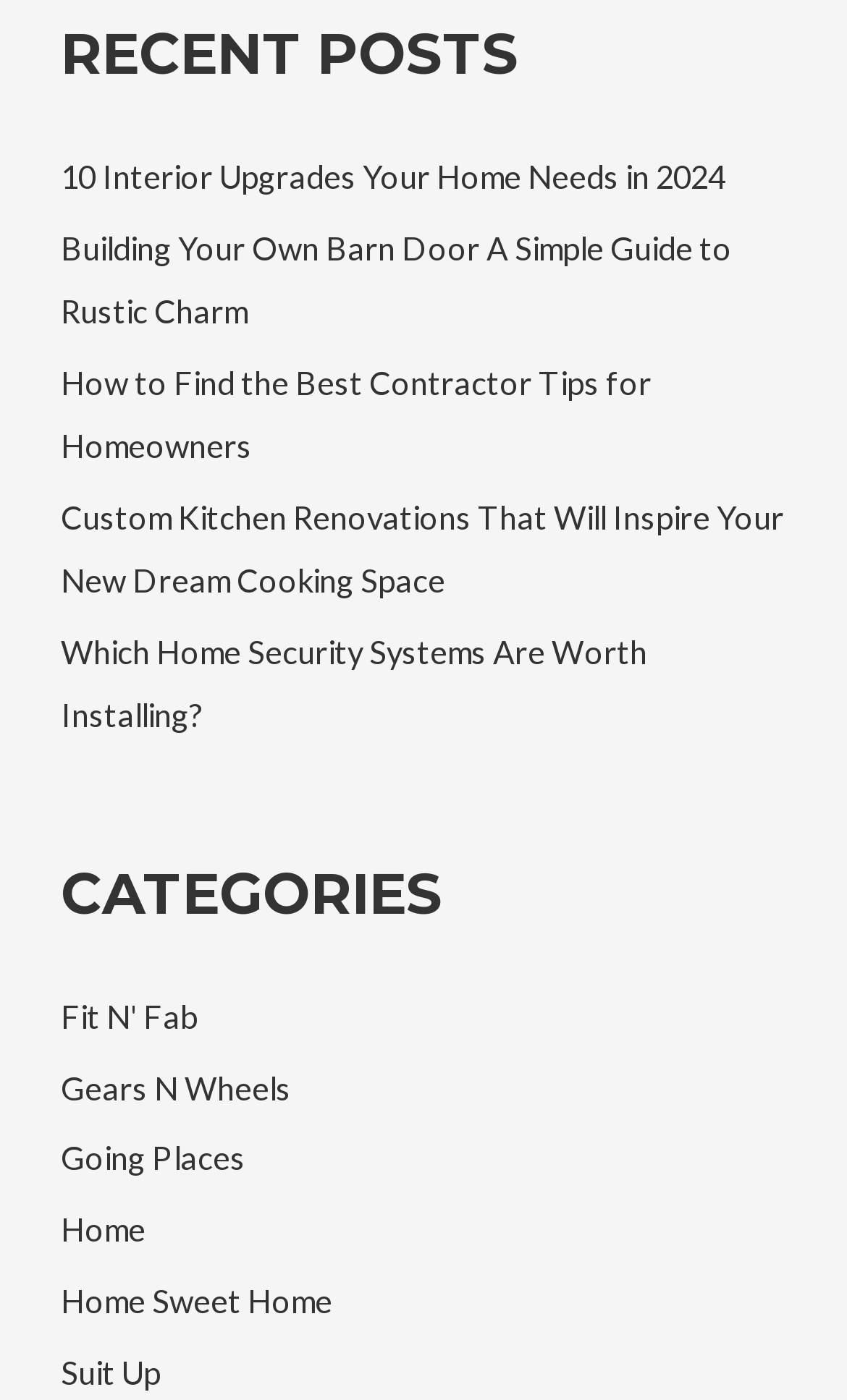Provide the bounding box coordinates of the HTML element described as: "Home". The bounding box coordinates should be four float numbers between 0 and 1, i.e., [left, top, right, bottom].

[0.071, 0.866, 0.171, 0.892]